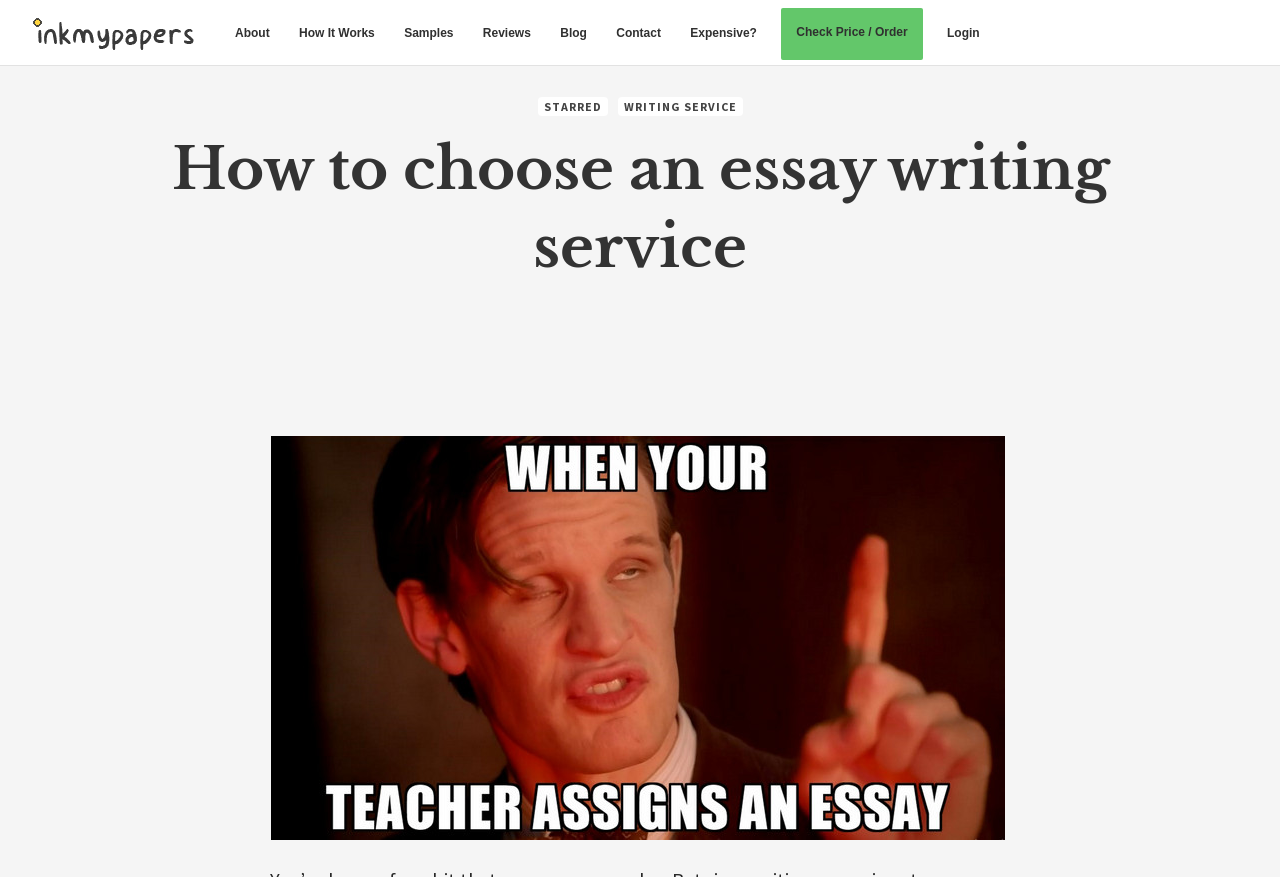Give a one-word or one-phrase response to the question: 
Is there a login feature on the website?

Yes